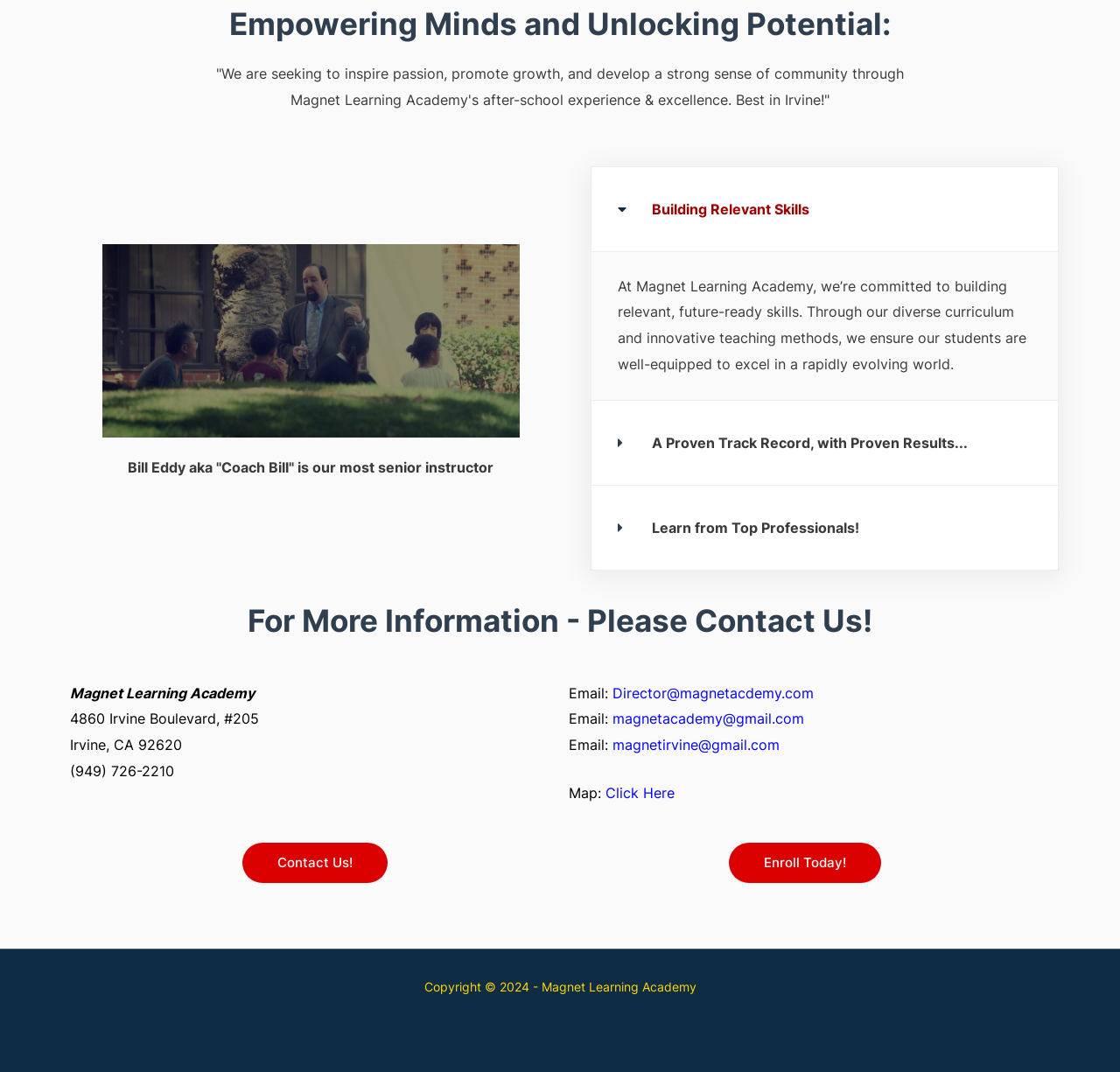Give a short answer using one word or phrase for the question:
What is the phone number of the academy?

(949) 726-2210